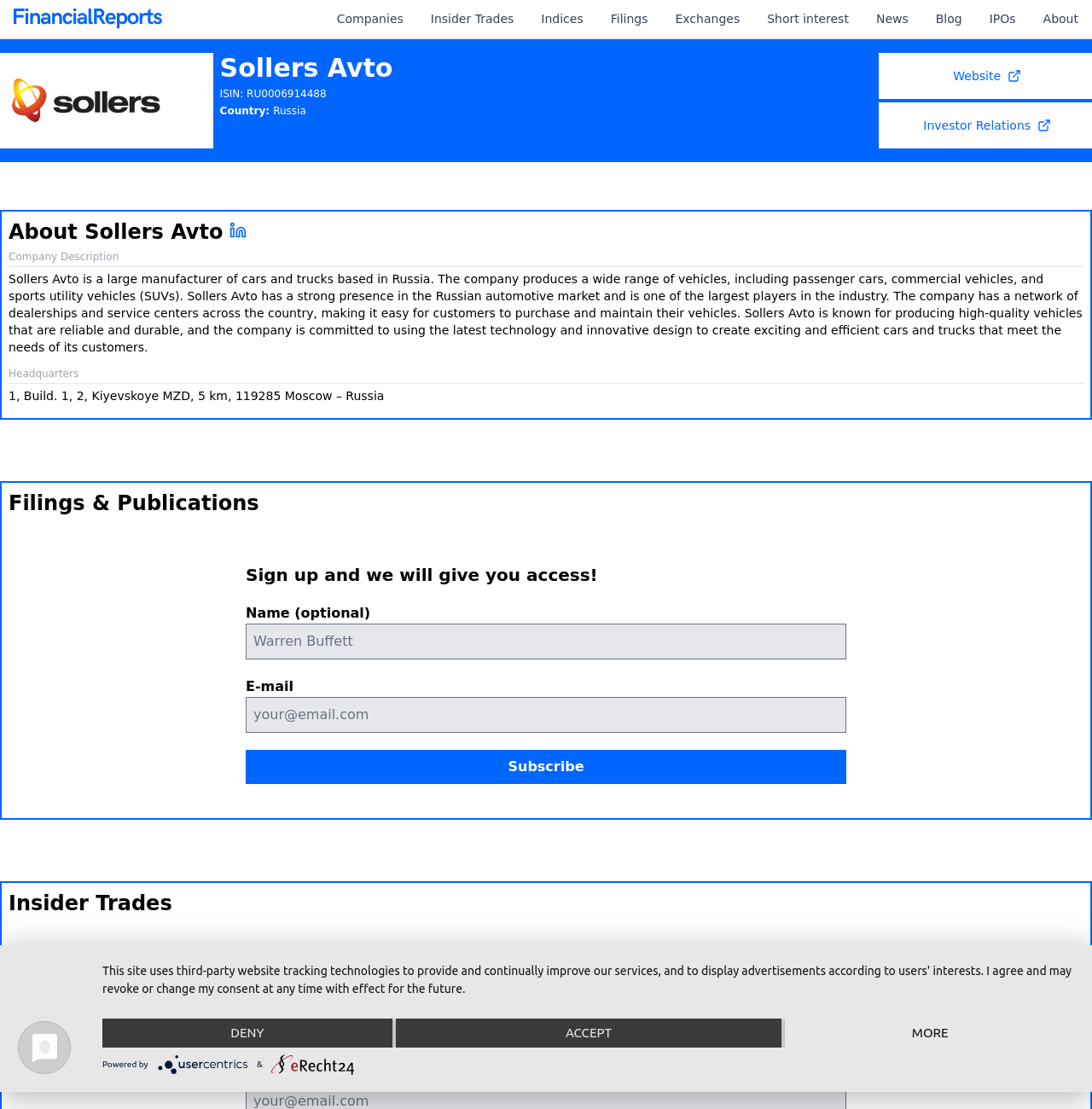What is the company name?
Examine the image closely and answer the question with as much detail as possible.

The company name can be found in the heading element with the text 'Sollers Avto' located at the top of the webpage, which is a prominent element that stands out as the title of the webpage.